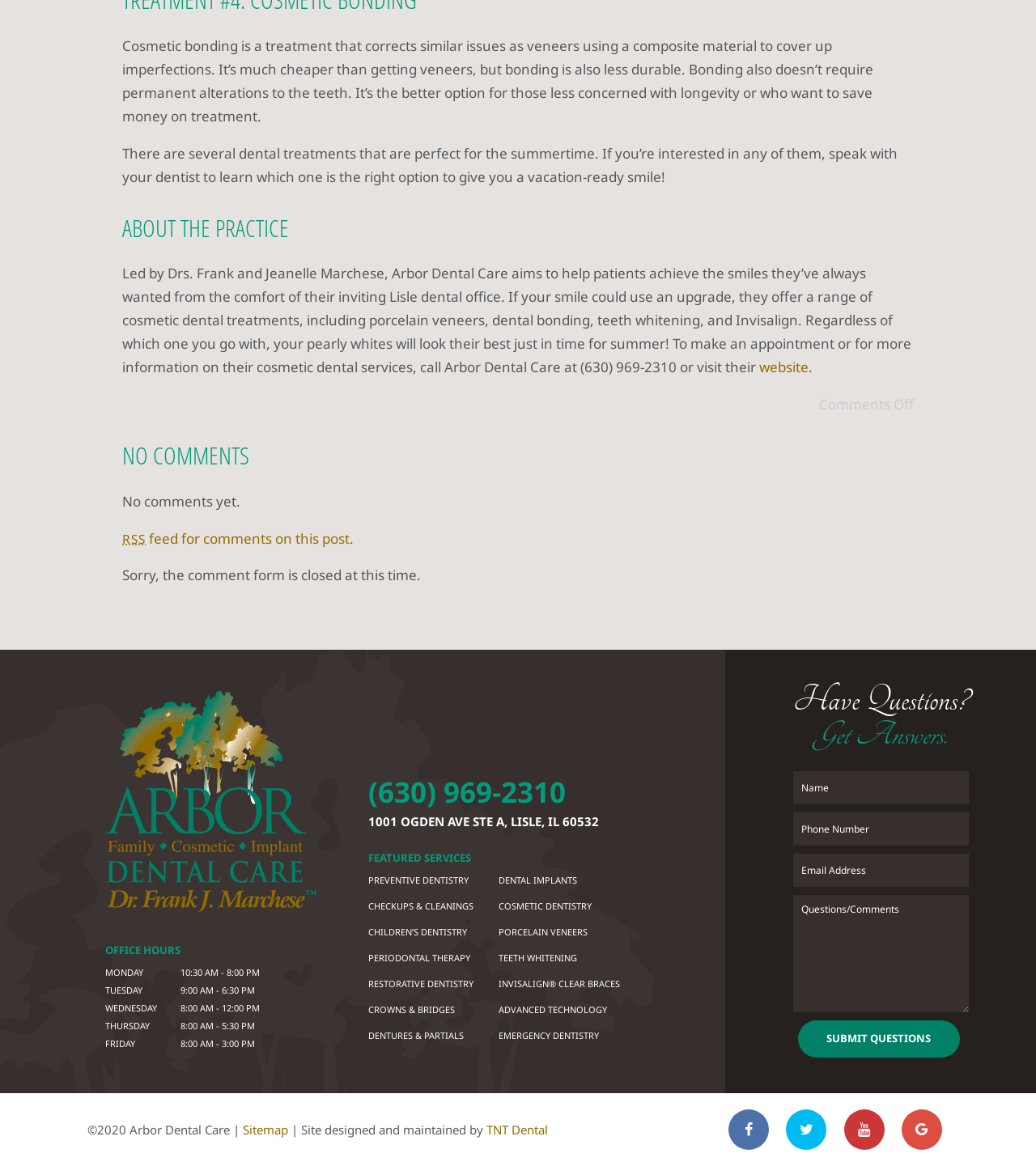Indicate the bounding box coordinates of the element that must be clicked to execute the instruction: "View the sitemap". The coordinates should be given as four float numbers between 0 and 1, i.e., [left, top, right, bottom].

[0.234, 0.962, 0.278, 0.976]